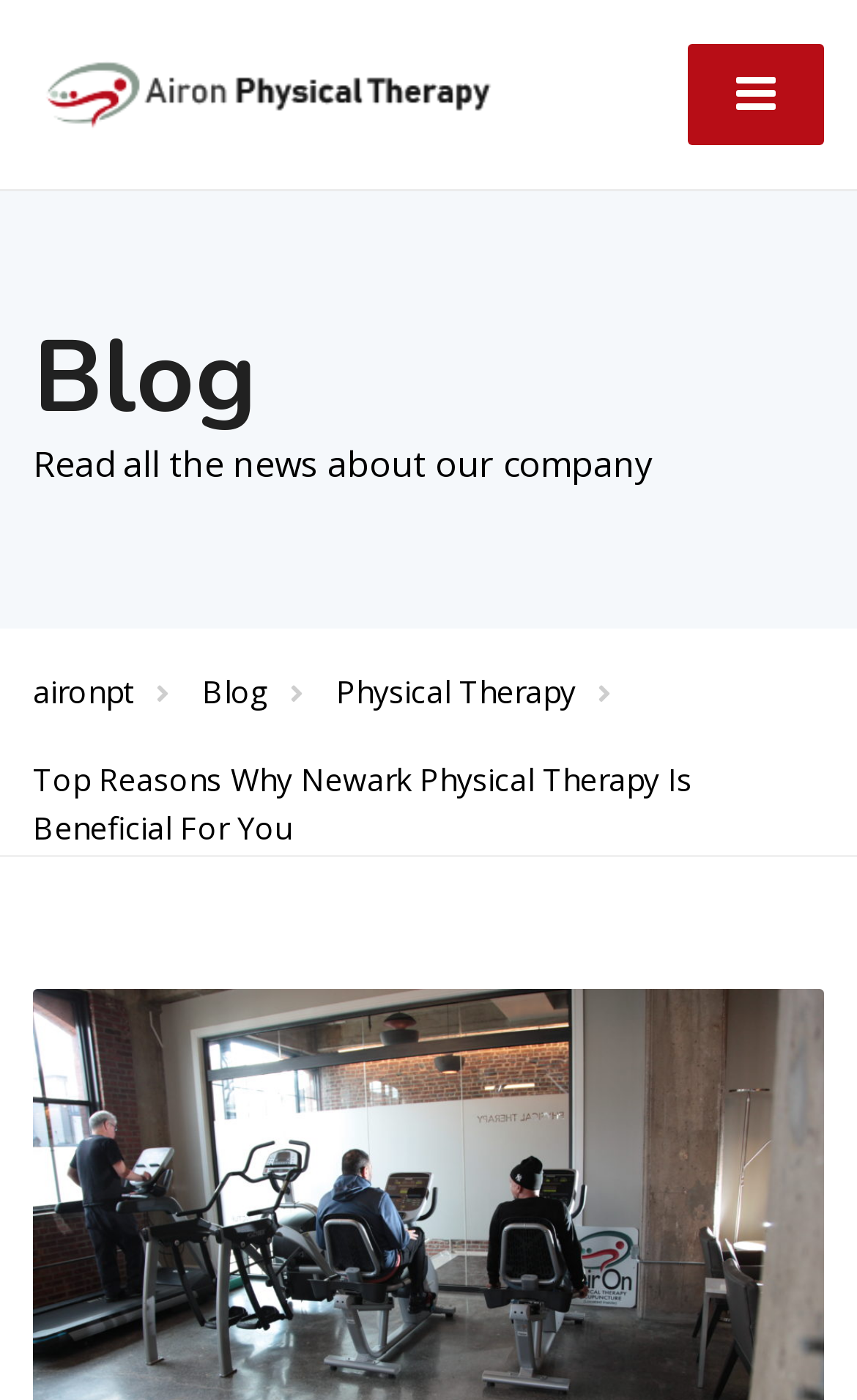What is the name of the physical therapy company?
Ensure your answer is thorough and detailed.

The name of the physical therapy company can be found in the top-left corner of the webpage, where the logo is located. The logo has an image and a link with the text 'aironpt'.